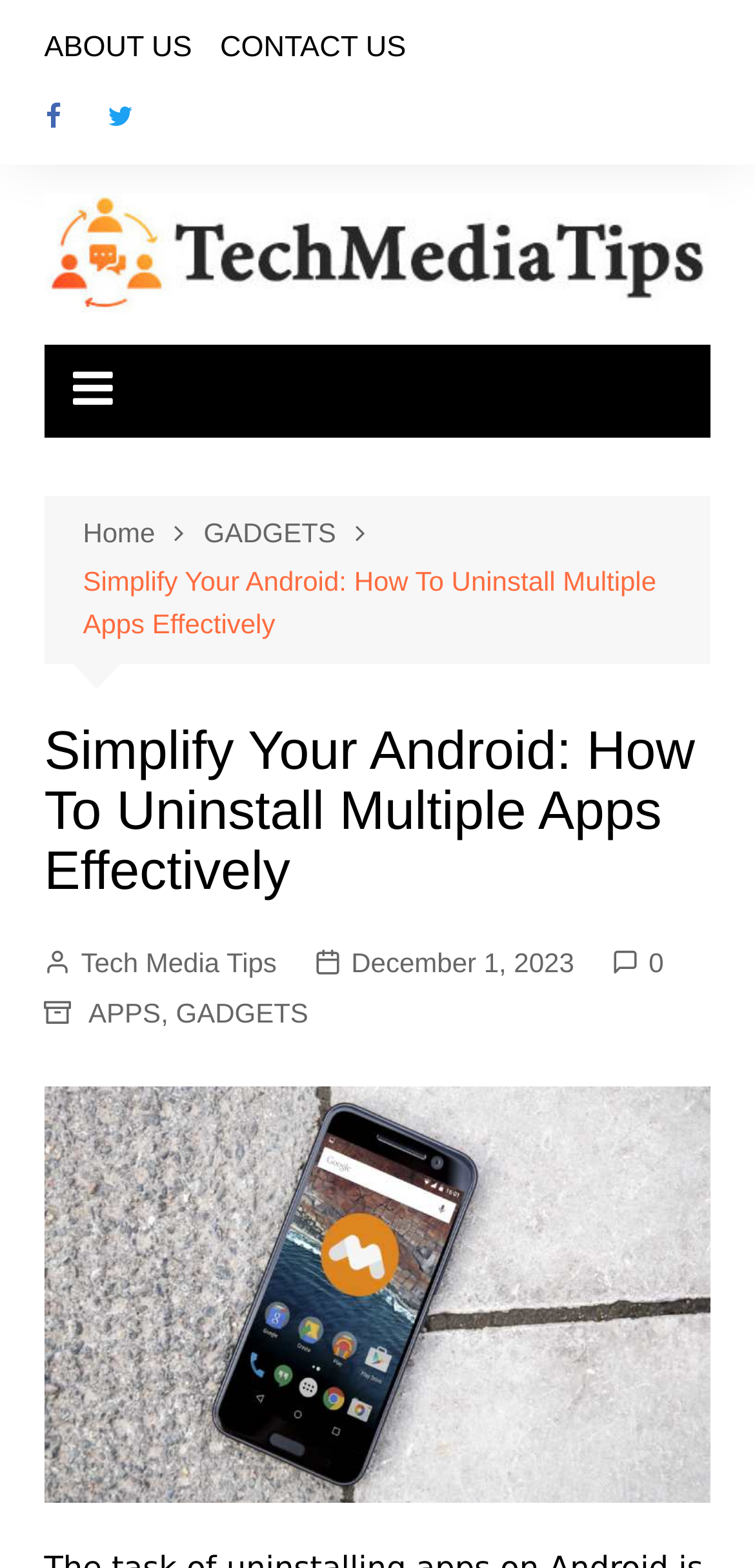Locate the bounding box coordinates of the clickable region necessary to complete the following instruction: "go to home page". Provide the coordinates in the format of four float numbers between 0 and 1, i.e., [left, top, right, bottom].

[0.11, 0.327, 0.27, 0.354]